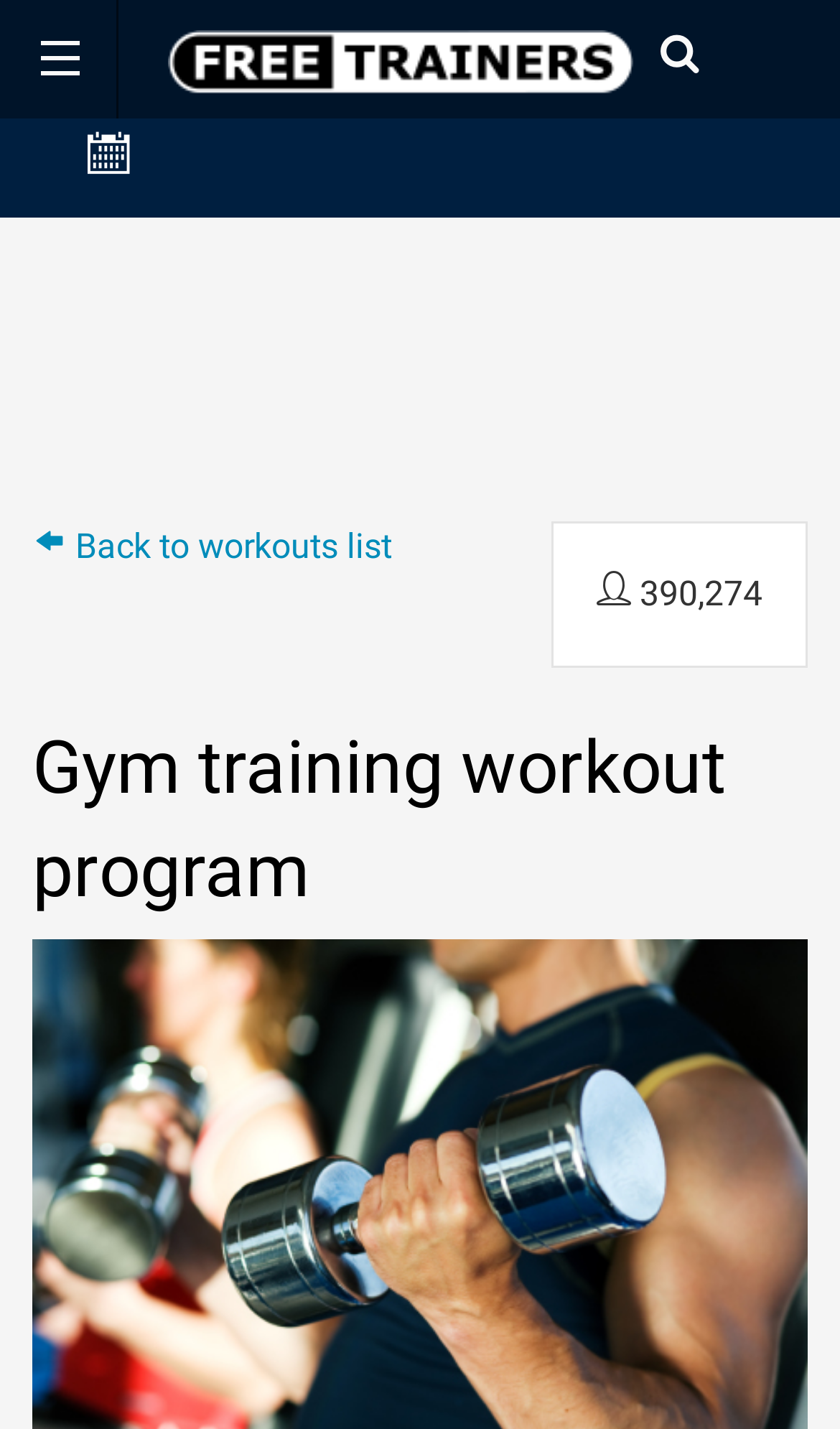Extract the primary headline from the webpage and present its text.

Gym training workout program